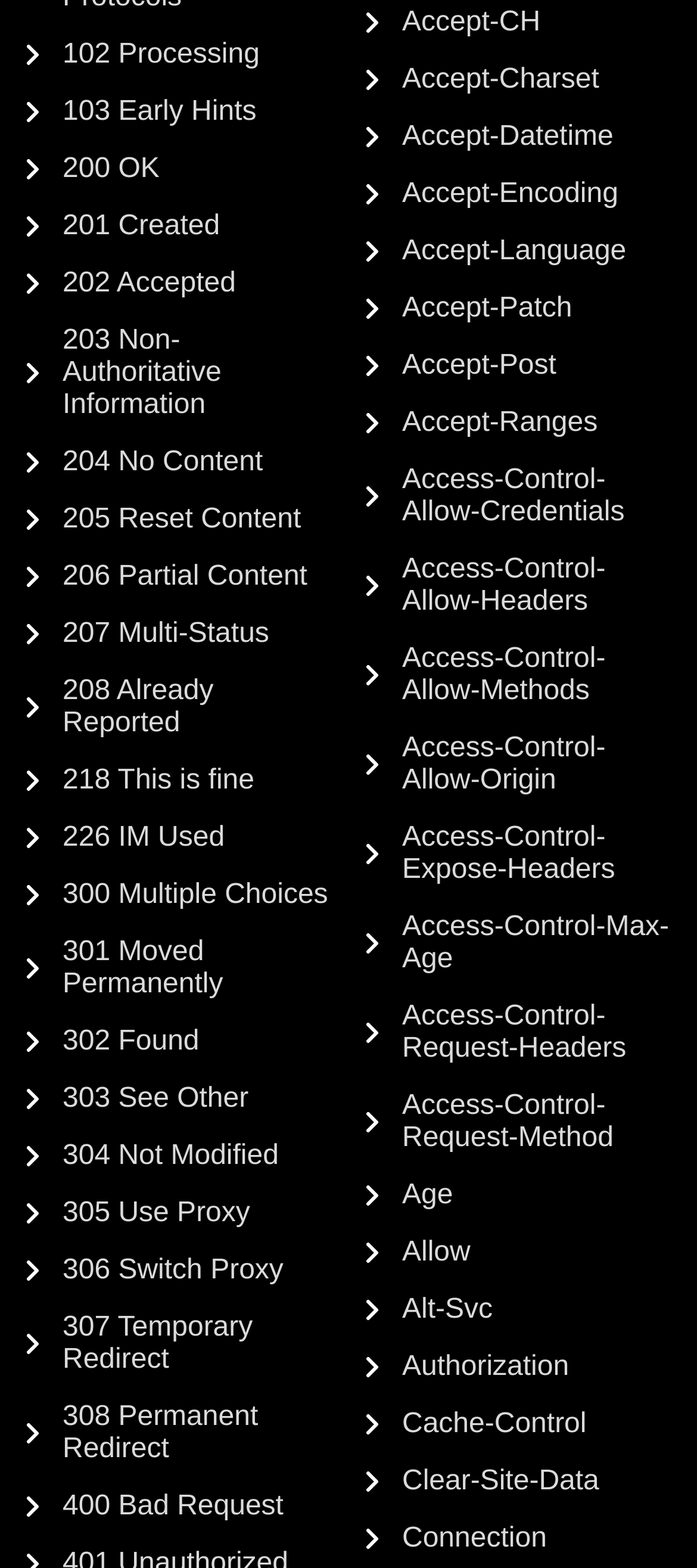Reply to the question below using a single word or brief phrase:
What is the first HTTP status code listed?

102 Processing